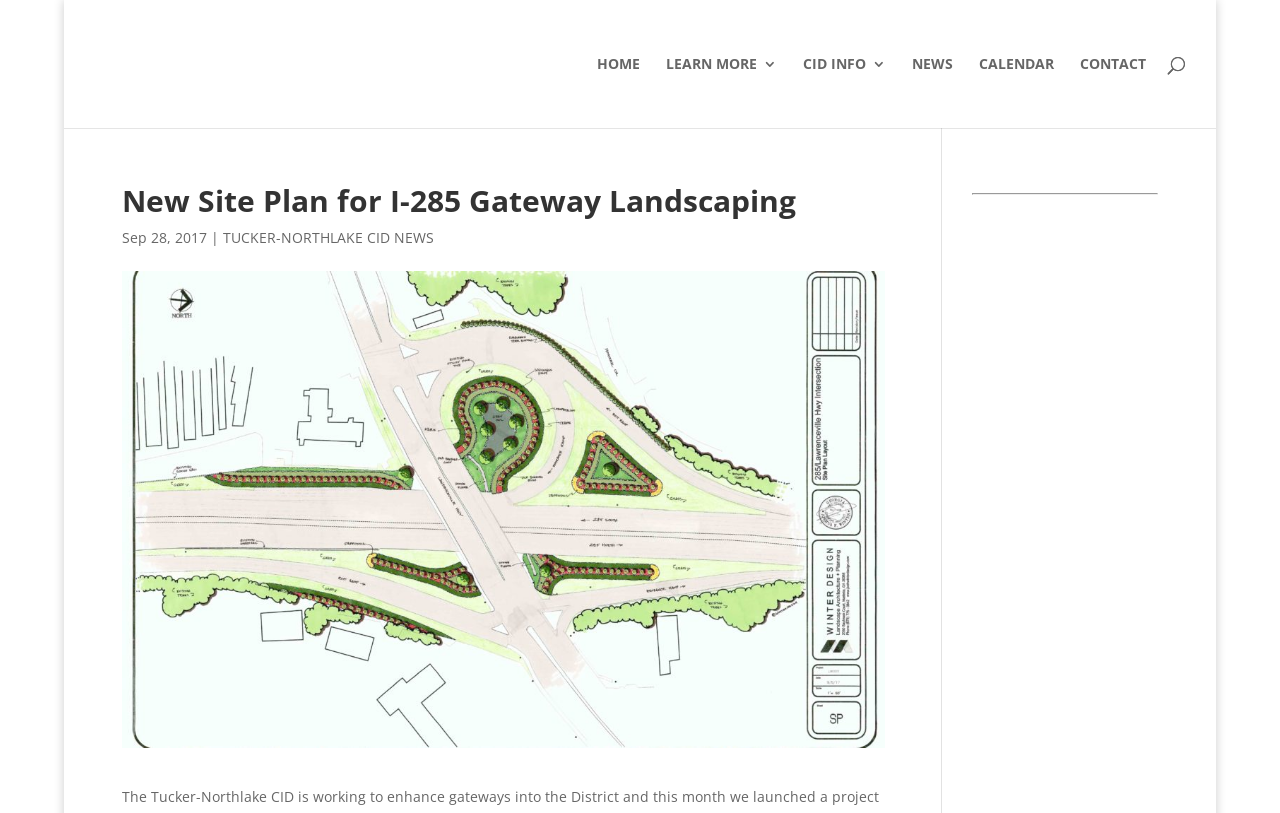What is the date mentioned on the webpage?
Based on the visual content, answer with a single word or a brief phrase.

Sep 28, 2017